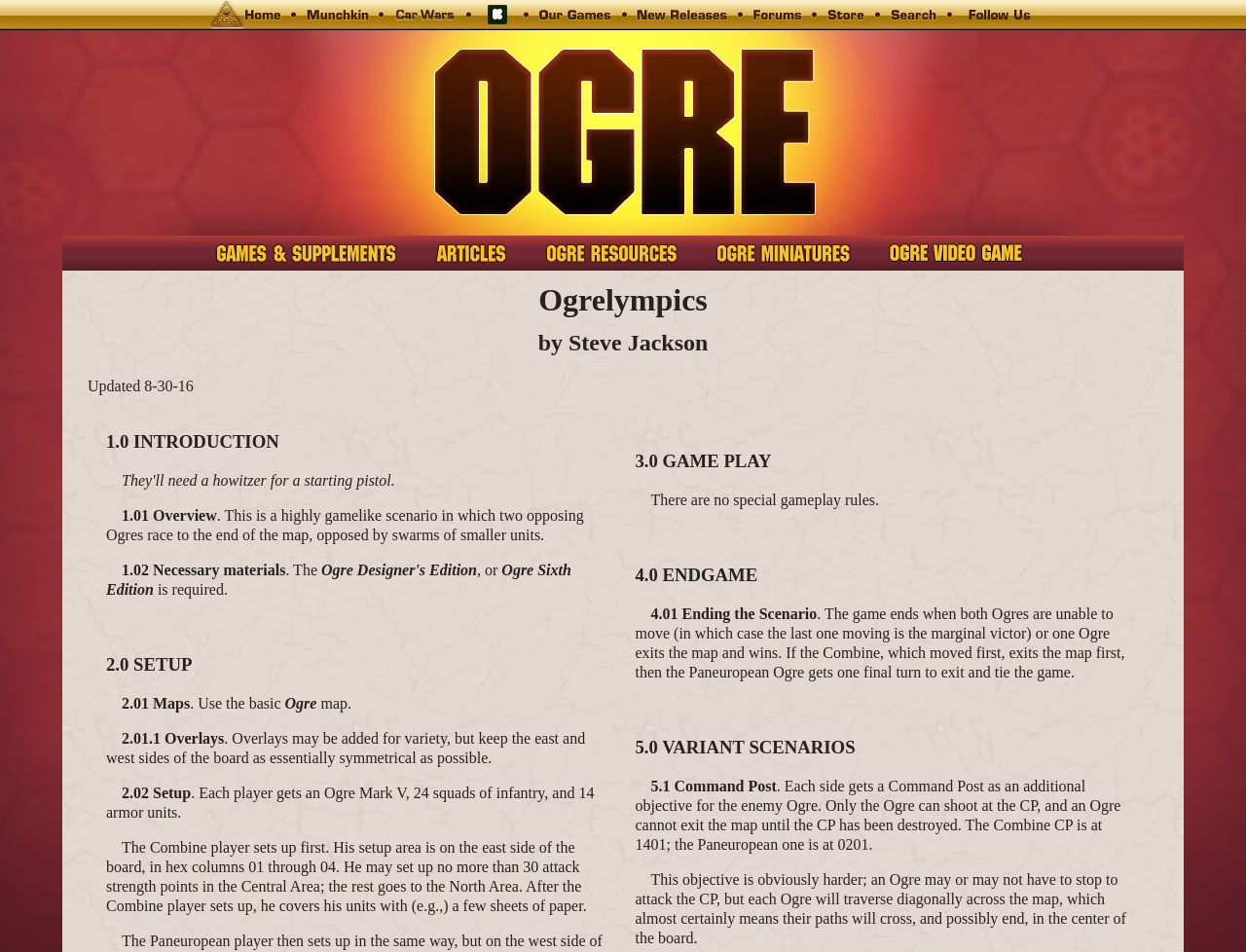Answer in one word or a short phrase: 
How many squads of infantry does each player get?

24